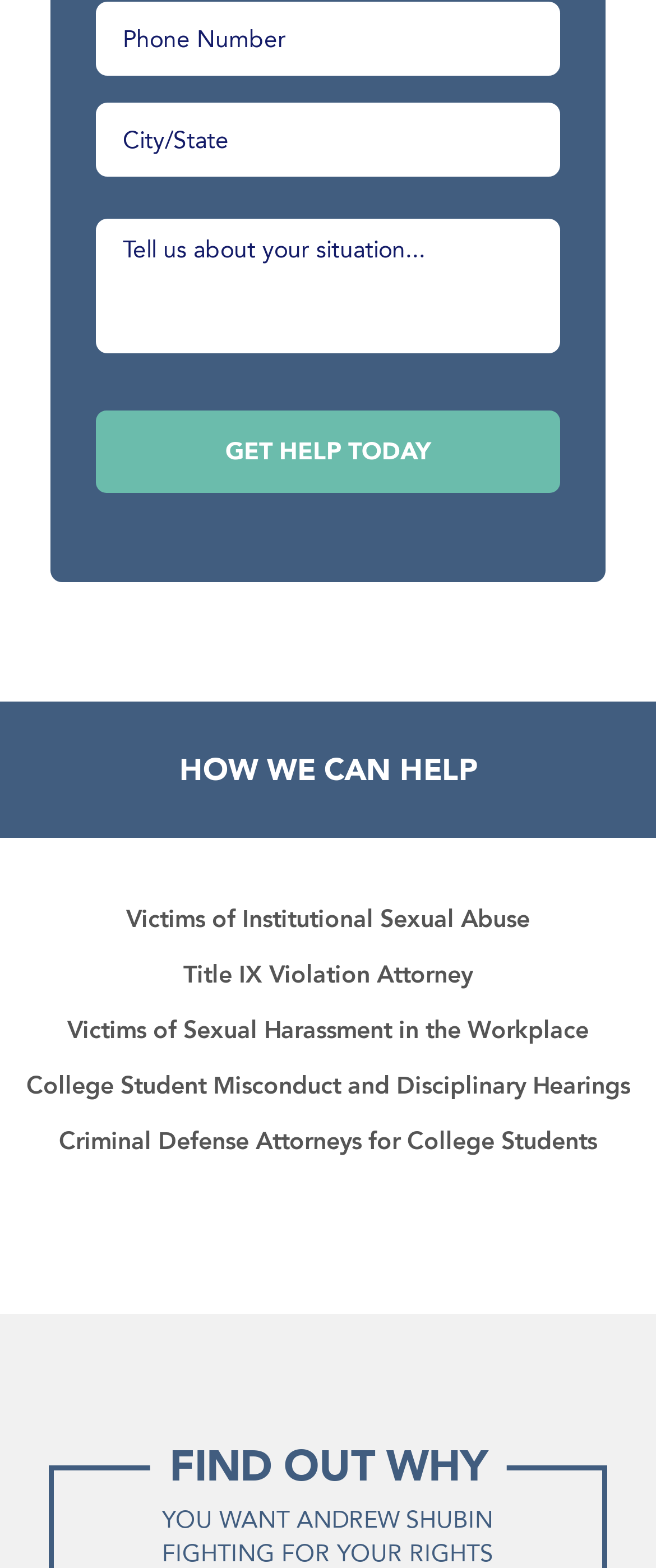Answer the following in one word or a short phrase: 
What is the button 'GET HELP TODAY' for?

Get help